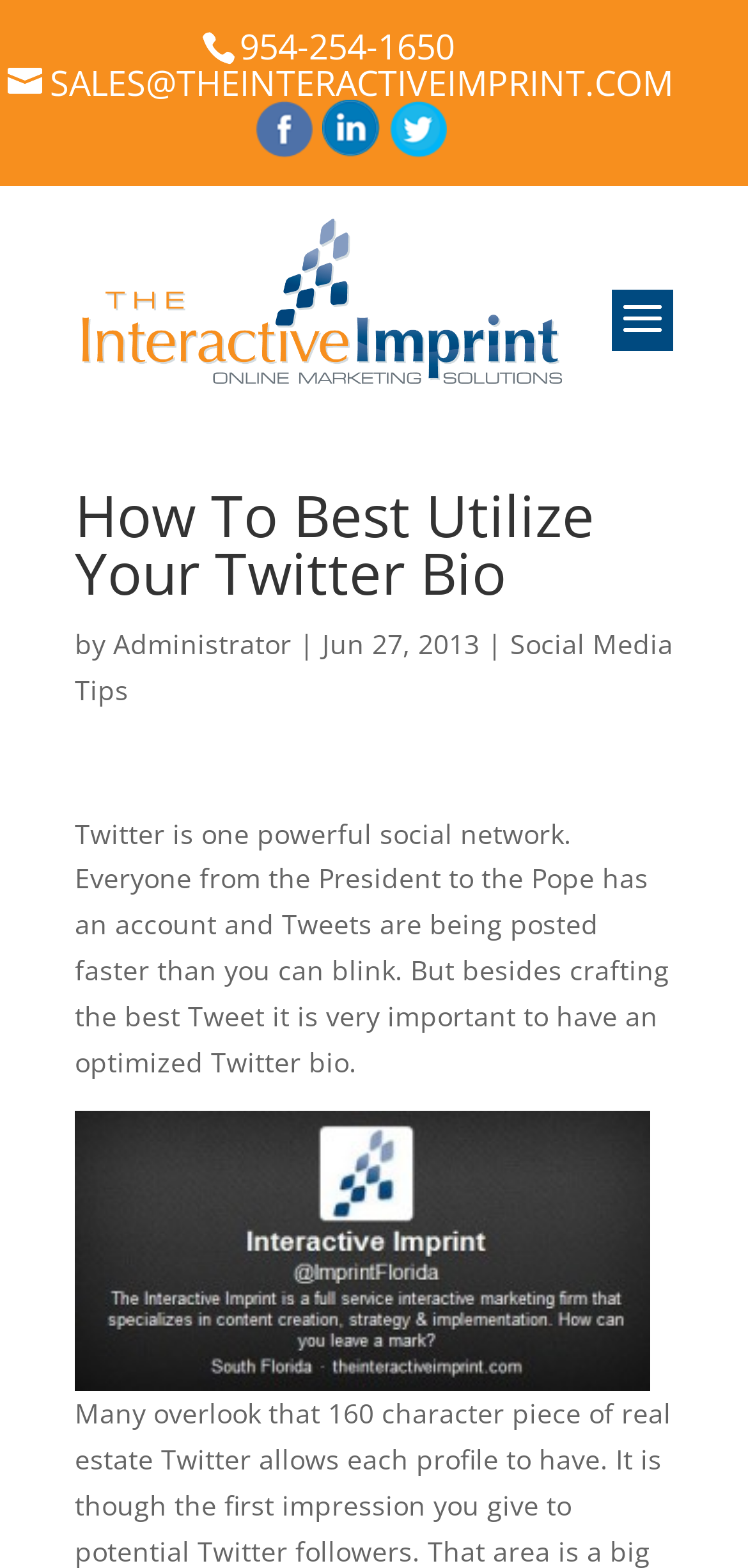Determine the coordinates of the bounding box that should be clicked to complete the instruction: "search for something". The coordinates should be represented by four float numbers between 0 and 1: [left, top, right, bottom].

[0.5, 0.119, 0.9, 0.12]